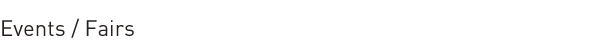What is the layout of the webpage?
Please respond to the question thoroughly and include all relevant details.

The layout of the webpage is clean and professional, which perfectly reflects the nature of the content presented, making it easy to navigate and understand the information.